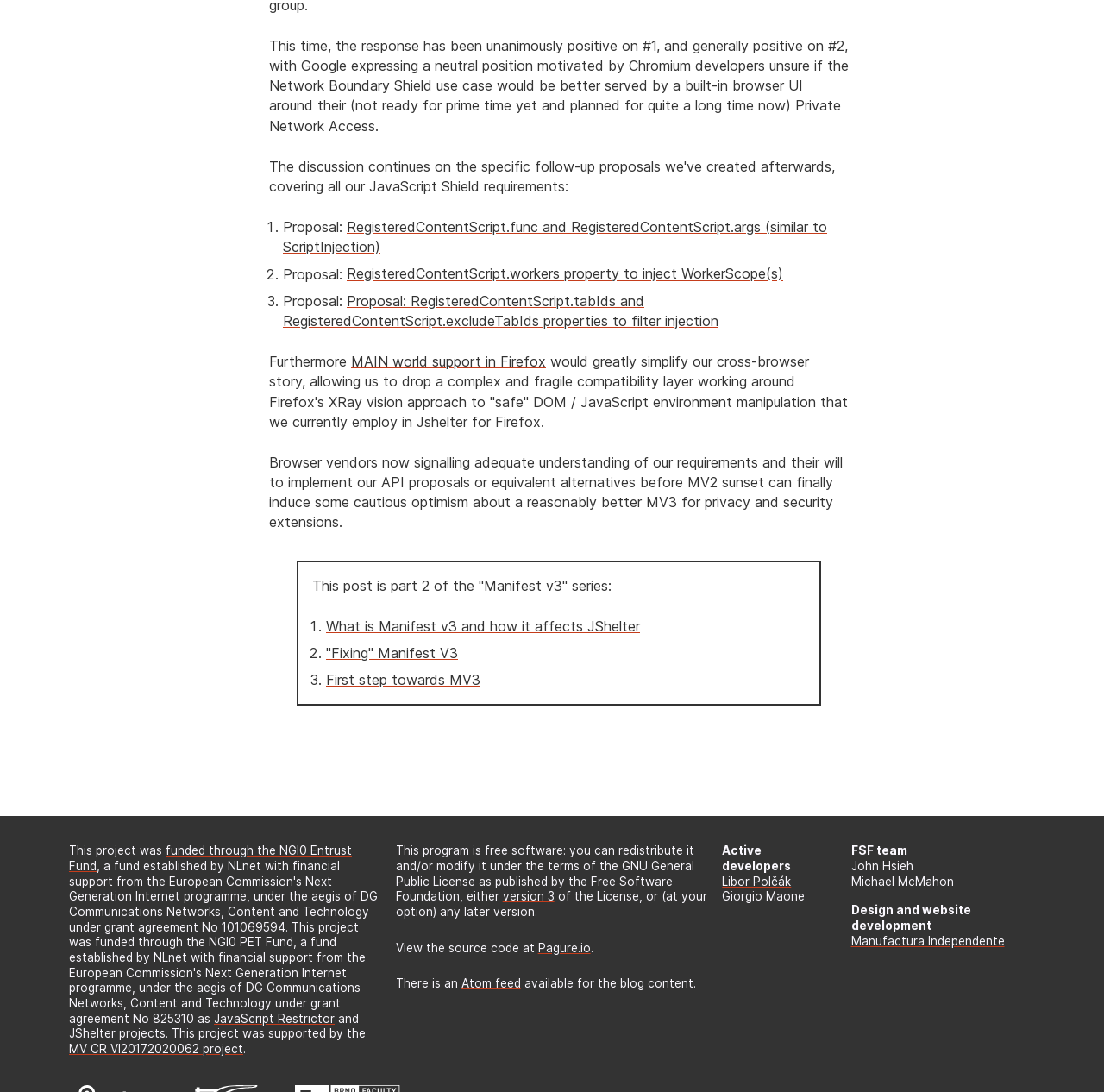Using the given description, provide the bounding box coordinates formatted as (top-left x, top-left y, bottom-right x, bottom-right y), with all values being floating point numbers between 0 and 1. Description: Careers

None